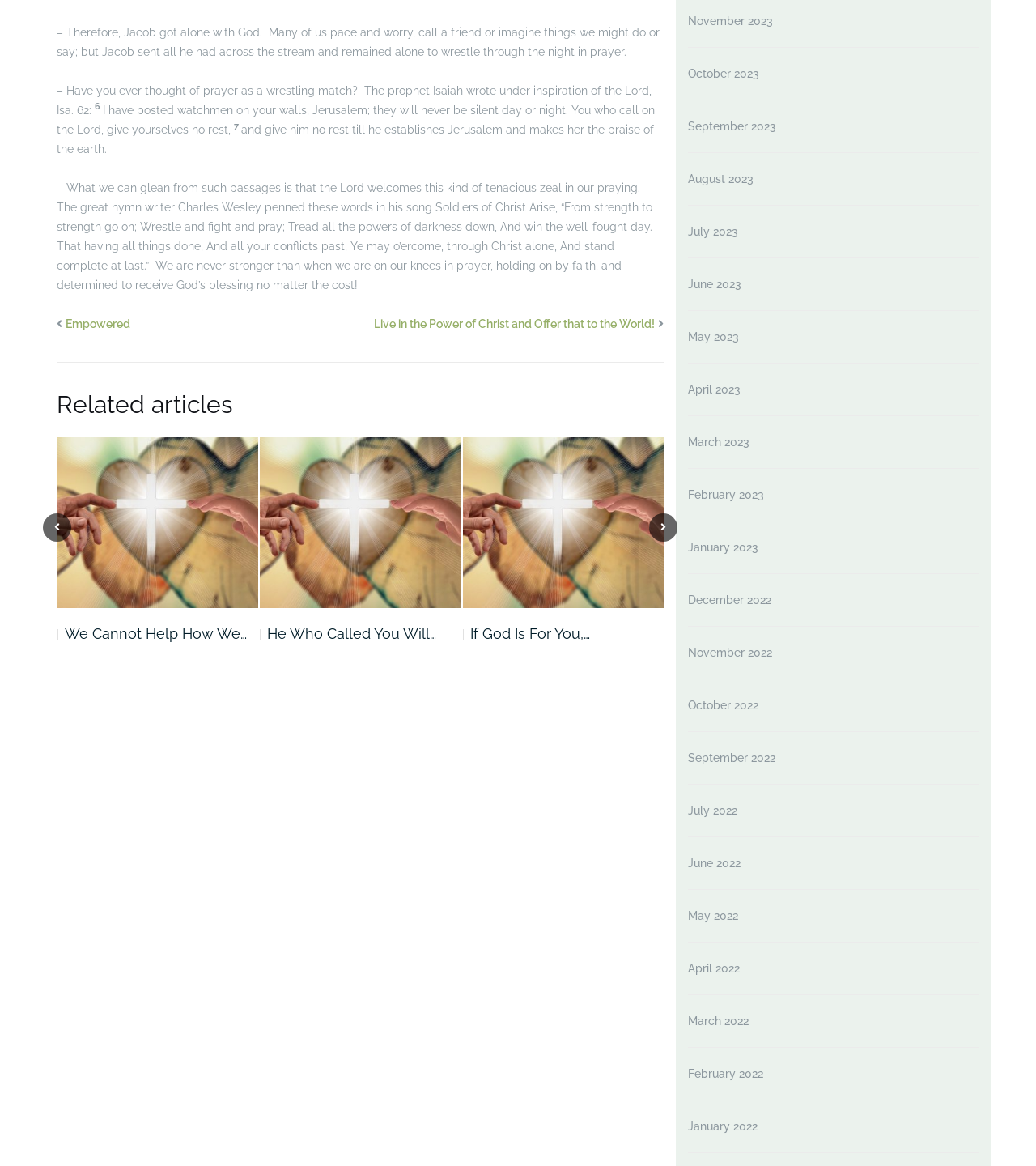What is the Bible verse mentioned in the article?
Using the picture, provide a one-word or short phrase answer.

Isa. 62:6-7